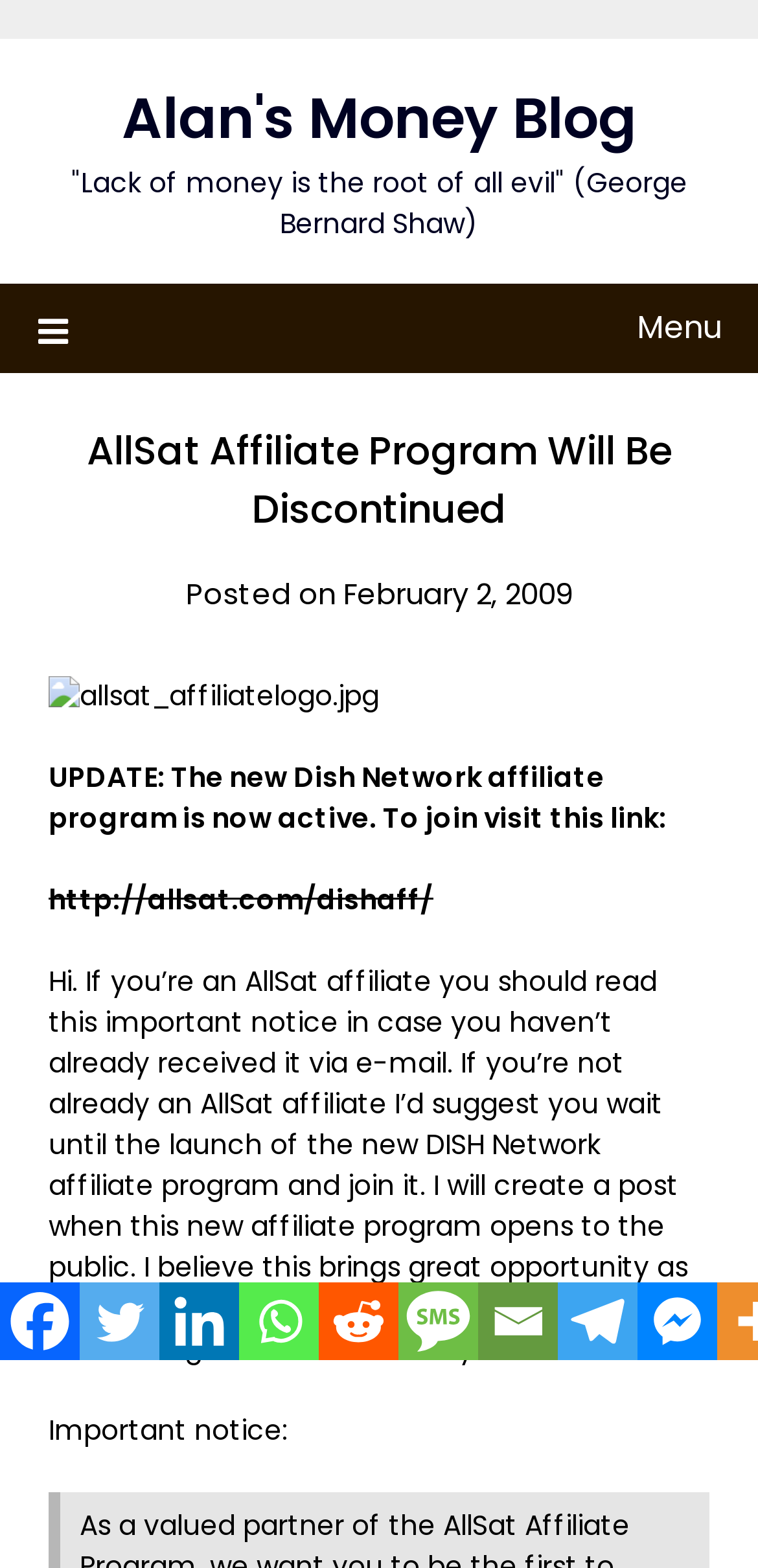Find the bounding box coordinates of the UI element according to this description: "aria-label="SMS" title="SMS"".

[0.526, 0.818, 0.631, 0.867]